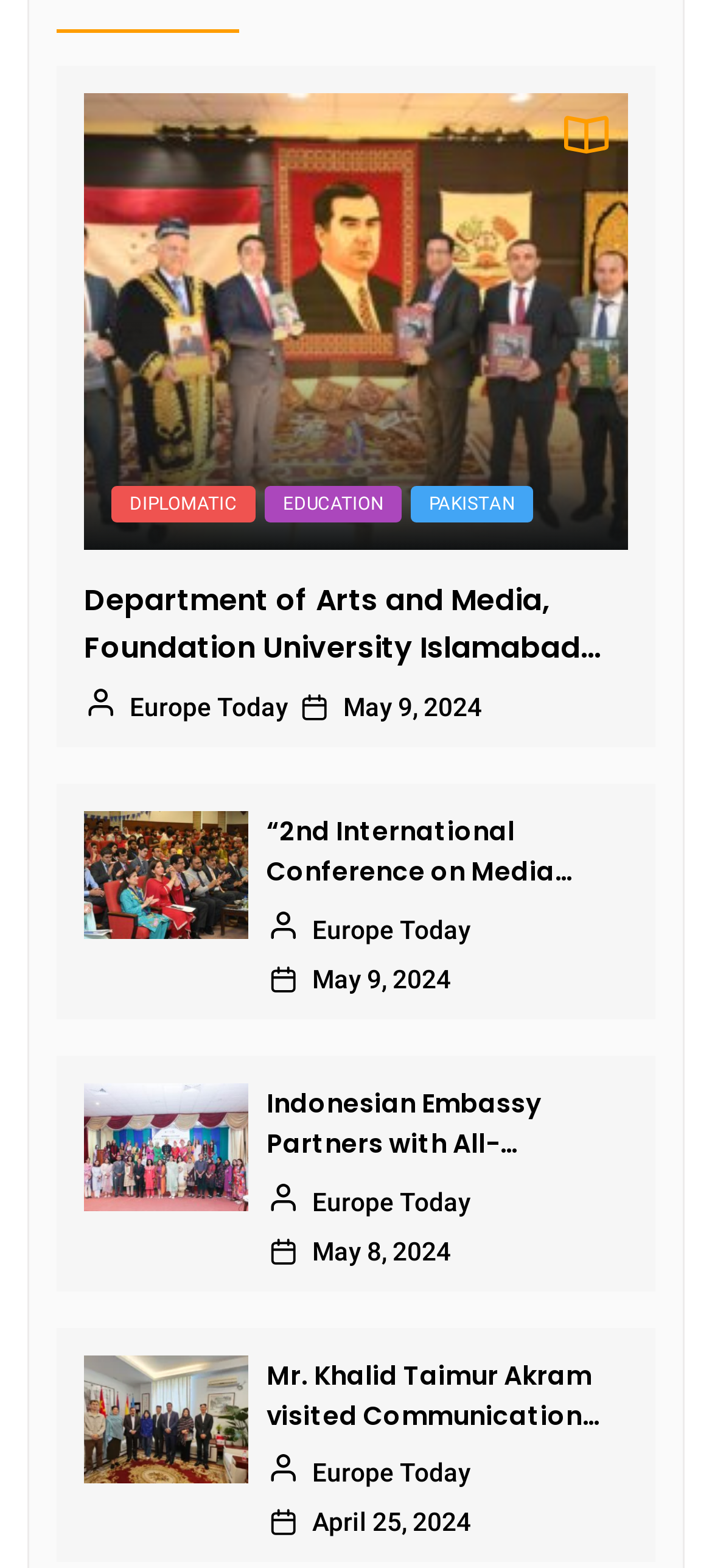Please identify the bounding box coordinates of the element that needs to be clicked to perform the following instruction: "Click on the link to the art exhibition".

[0.118, 0.059, 0.882, 0.351]